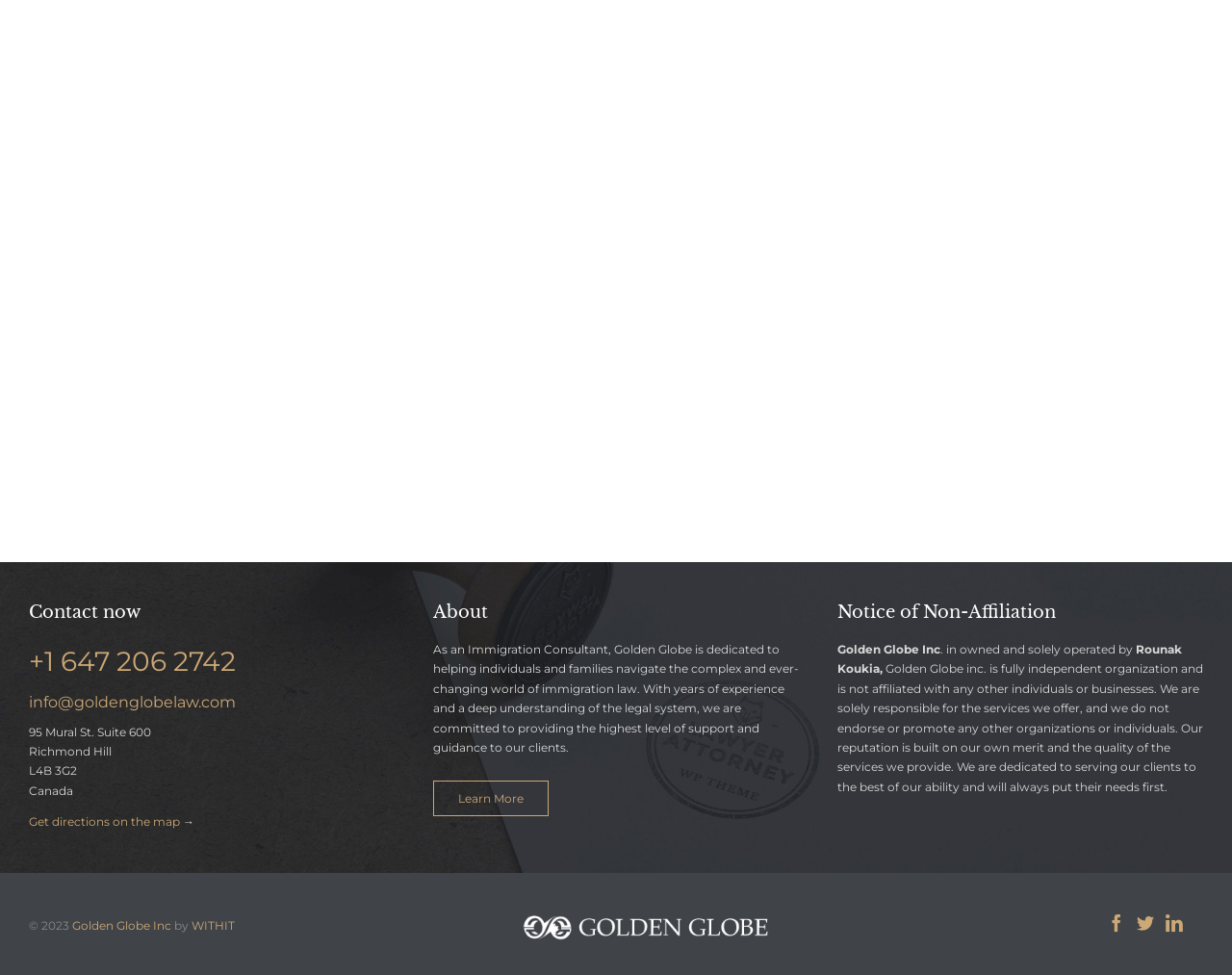Pinpoint the bounding box coordinates for the area that should be clicked to perform the following instruction: "Learn more about Golden Globe".

[0.352, 0.801, 0.446, 0.837]